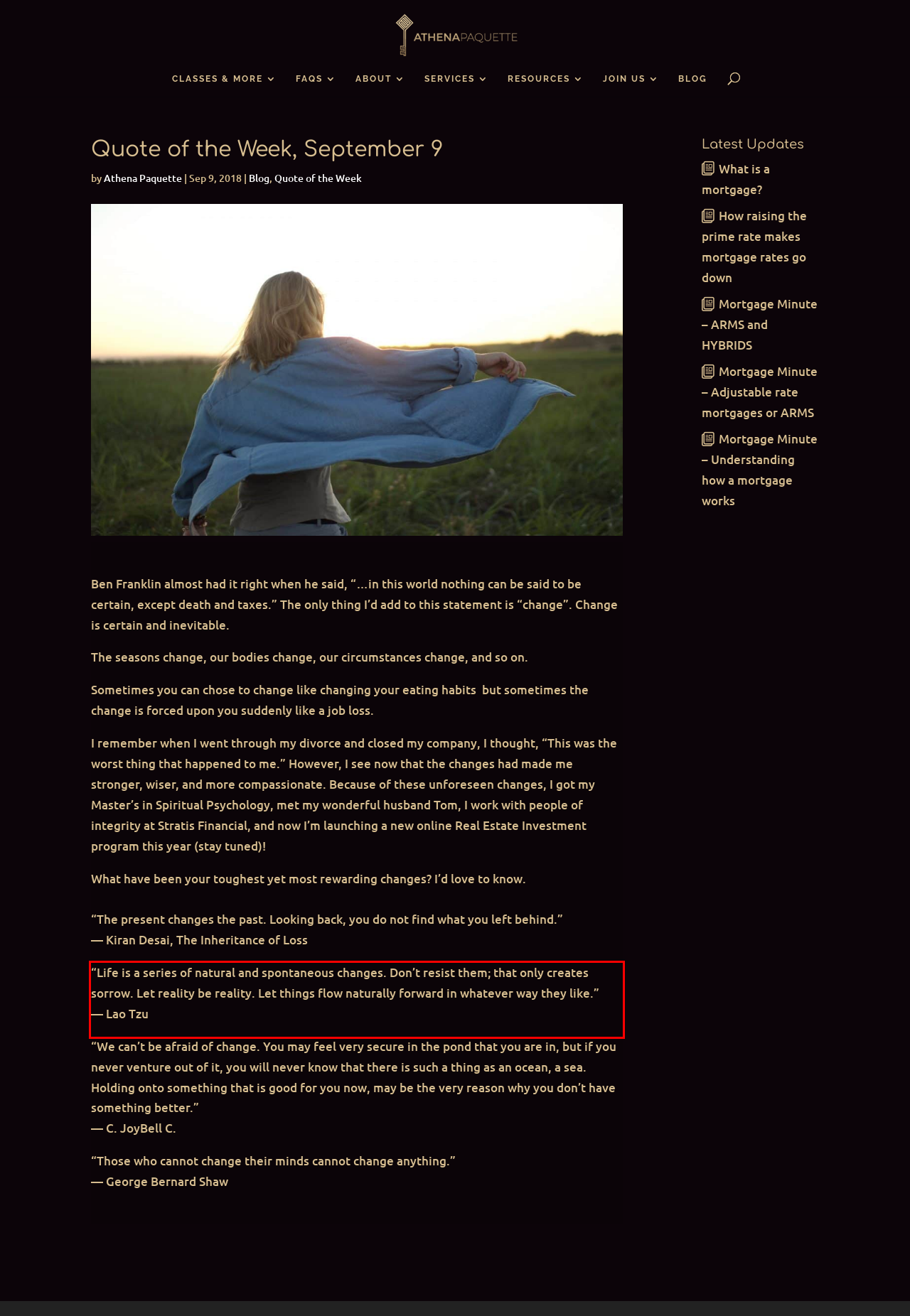You have a screenshot of a webpage with a red bounding box. Identify and extract the text content located inside the red bounding box.

“Life is a series of natural and spontaneous changes. Don’t resist them; that only creates sorrow. Let reality be reality. Let things flow naturally forward in whatever way they like.” ― Lao Tzu